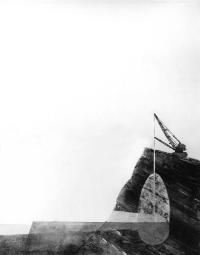Offer a detailed explanation of the image.

The image features a striking monochromatic scene showcasing a dramatic rocky landscape. Prominently displayed at the top of the rock formation is a crane, emblematic of construction and industrial activity. The crane's arm extends outward, suggesting it is poised to engage with the surrounding natural environment, perhaps for excavation or structural work. Below, the rocky surface exhibits intricate textures, hinting at geological formations shaped over time. The composition juxtaposes the rigid, man-made machinery against the rugged, organic contours of the earth, illustrating a blend of nature and human intervention. This visual captures the essence of modern architectural endeavors that interact with, and often transform, the natural landscape.